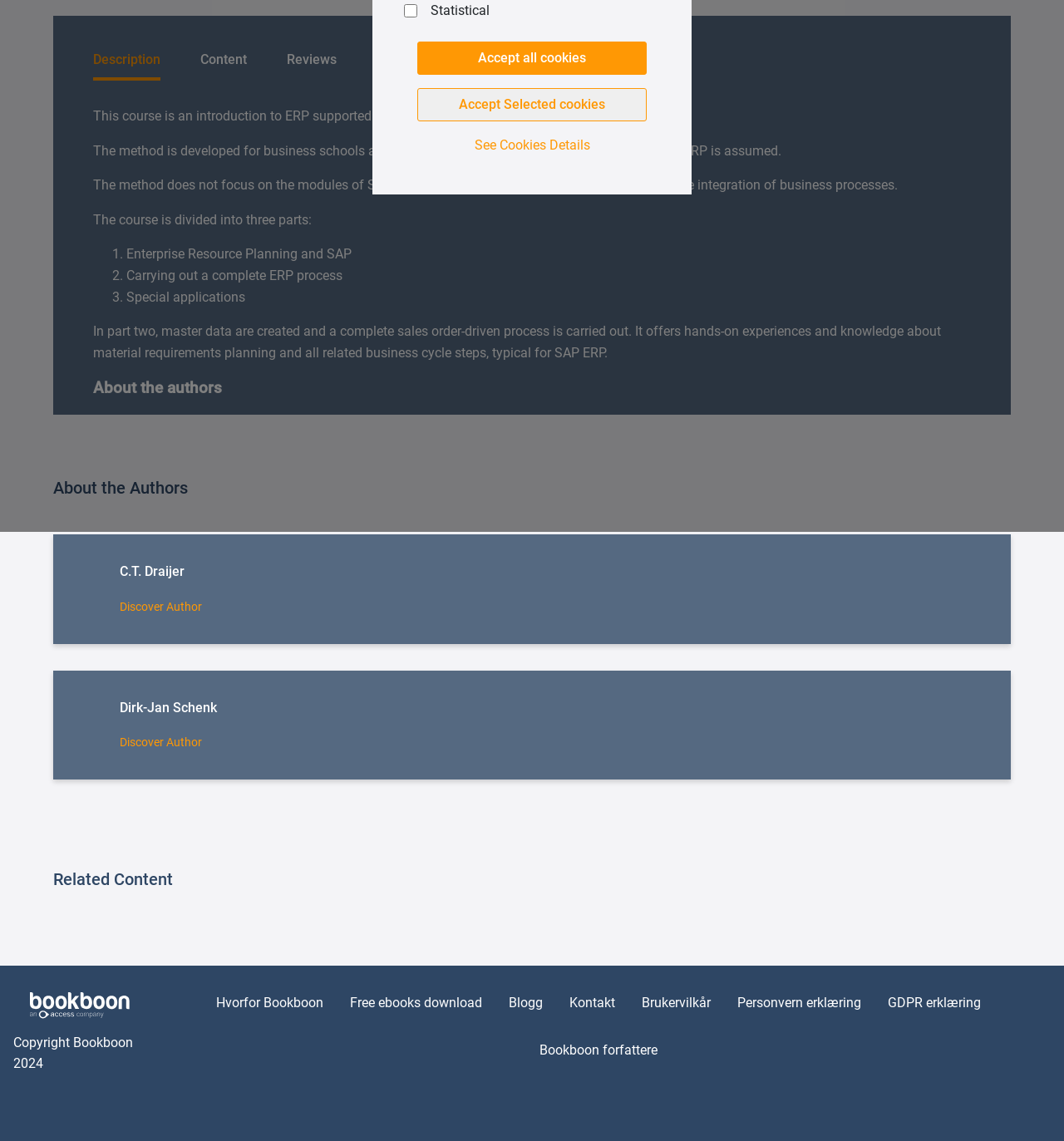Bounding box coordinates are to be given in the format (top-left x, top-left y, bottom-right x, bottom-right y). All values must be floating point numbers between 0 and 1. Provide the bounding box coordinate for the UI element described as: Brukervilkår

[0.603, 0.872, 0.668, 0.885]